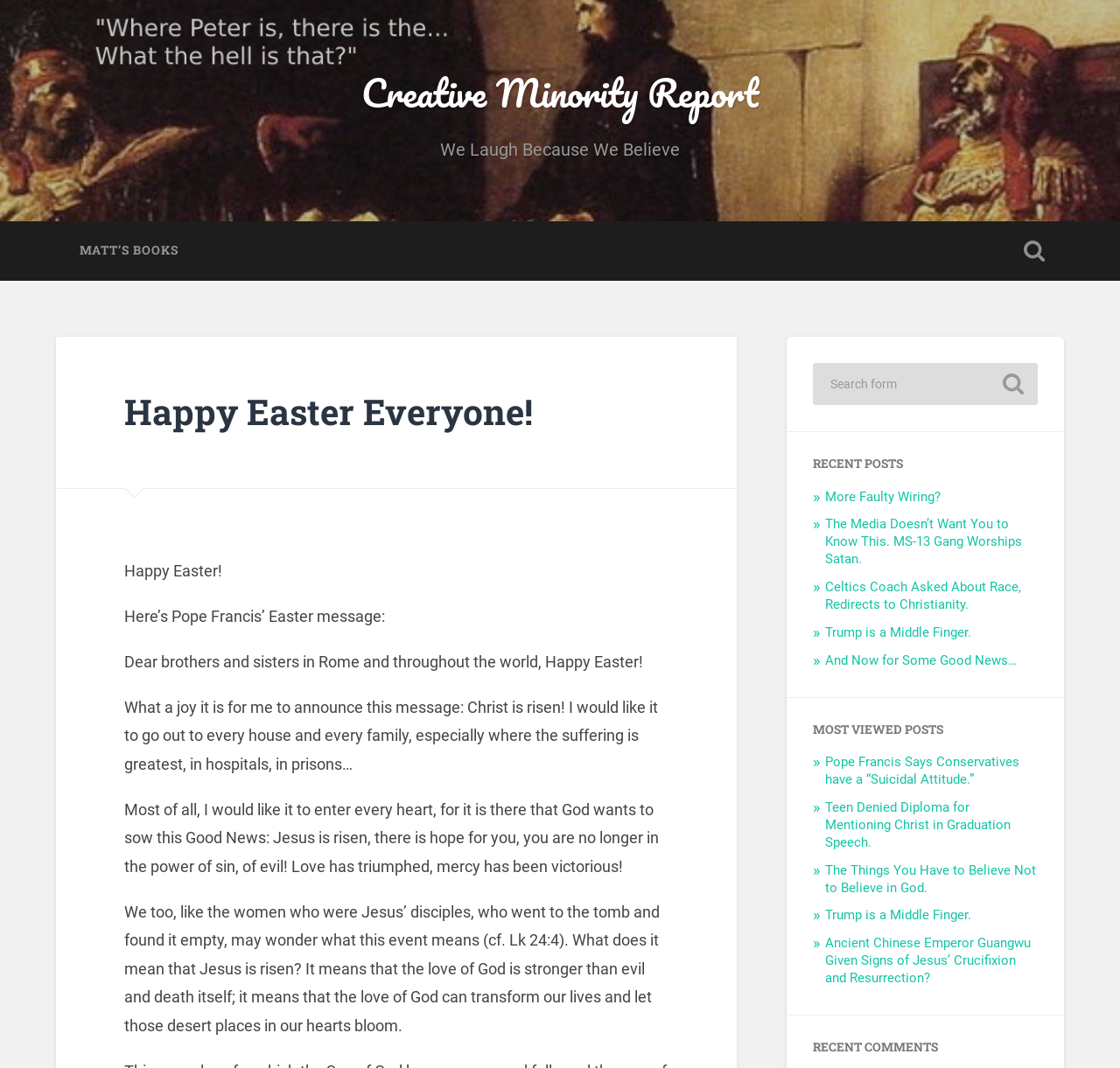Identify the bounding box coordinates of the clickable region necessary to fulfill the following instruction: "View the 'RECENT POSTS'". The bounding box coordinates should be four float numbers between 0 and 1, i.e., [left, top, right, bottom].

[0.726, 0.429, 0.927, 0.44]